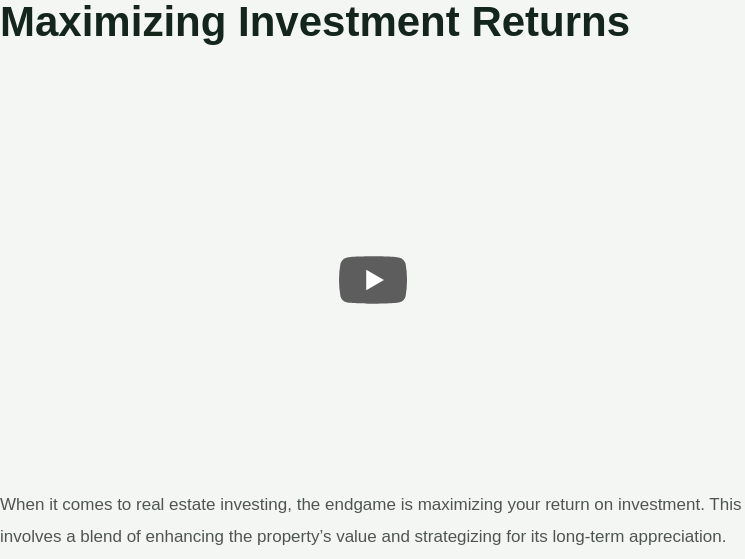Describe the image with as much detail as possible.

This image features a video embedded within a section titled "Maximizing Investment Returns." The video serves as a visual accompaniment to a discussion on strategies for optimizing returns in real estate investing. The accompanying text emphasizes that the primary goal of real estate investment is to enhance property value while planning for long-term appreciation, providing viewers with insights on effectively managing and investing in real estate.